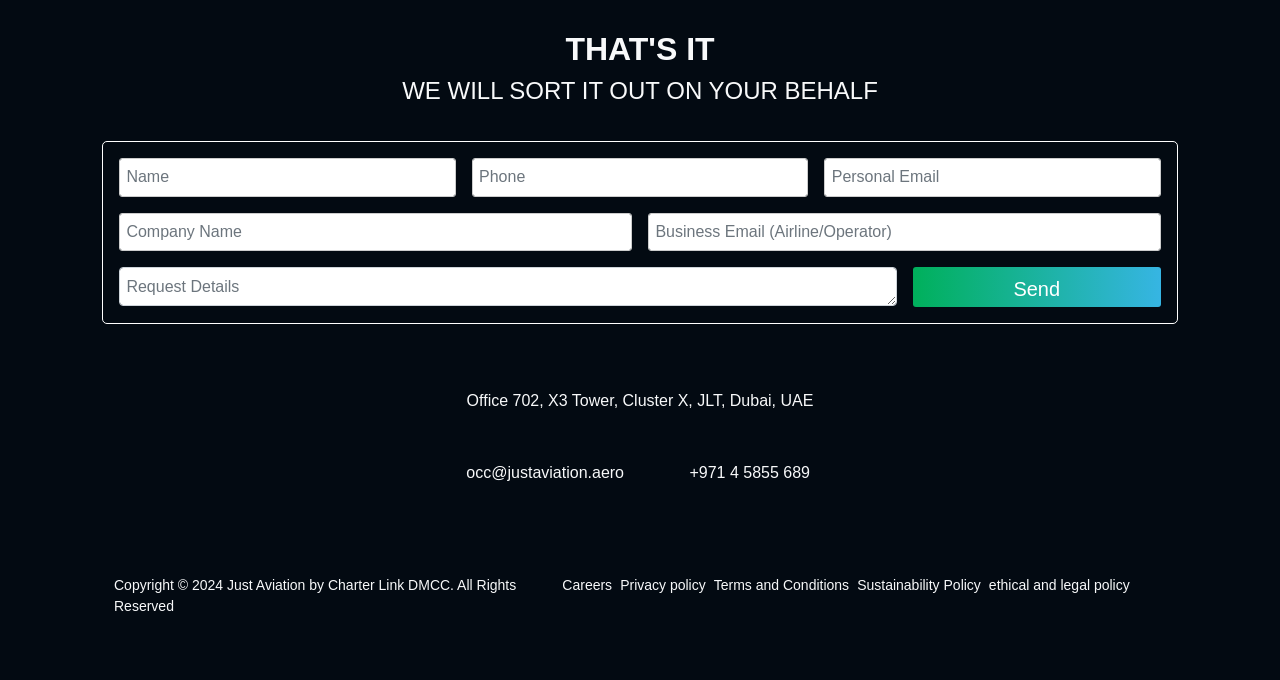Please locate the bounding box coordinates of the region I need to click to follow this instruction: "Fill in the name field".

[0.093, 0.232, 0.356, 0.289]